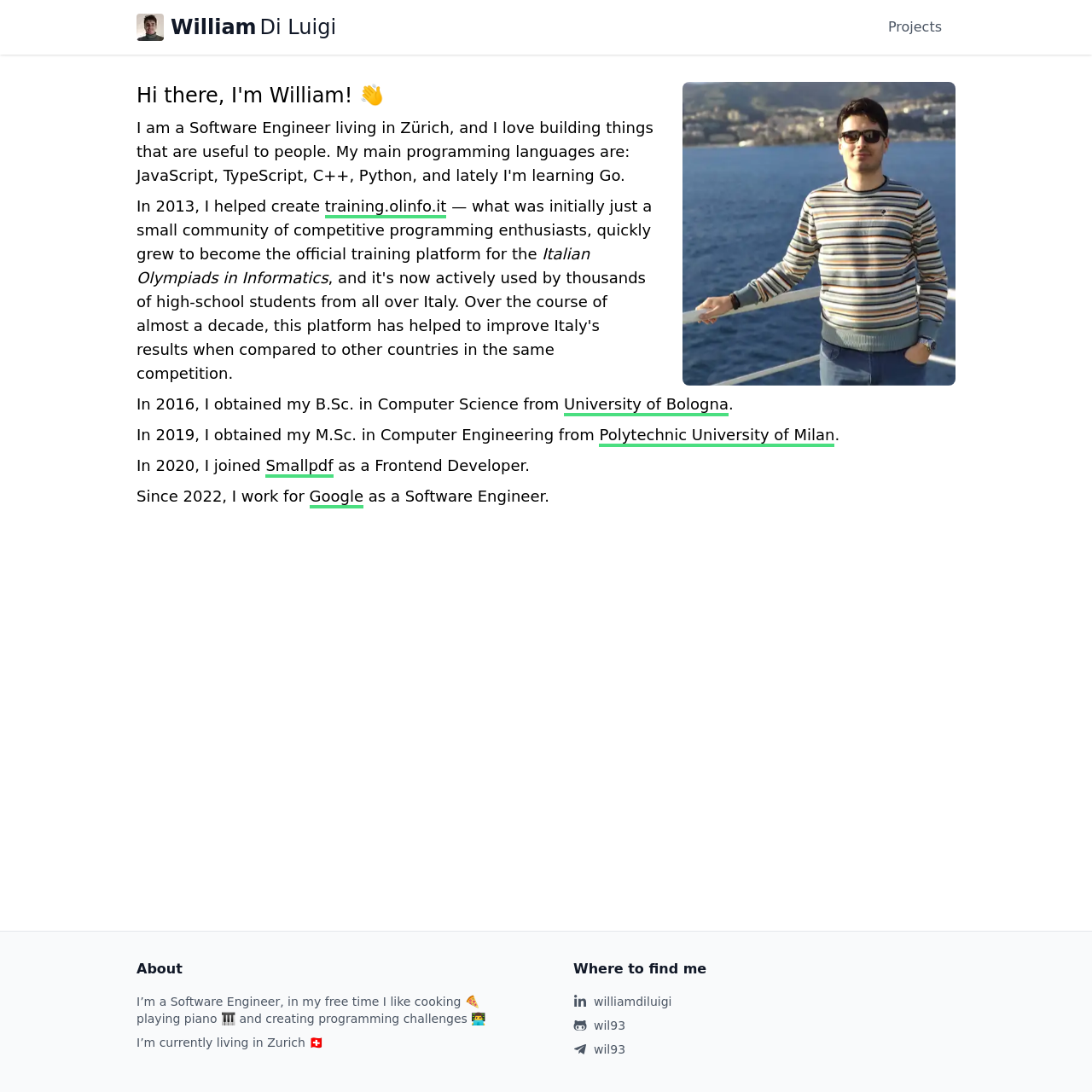Please specify the bounding box coordinates of the clickable region necessary for completing the following instruction: "Click on the 'Map Jam 8 - Release - Film Noir' link". The coordinates must consist of four float numbers between 0 and 1, i.e., [left, top, right, bottom].

None